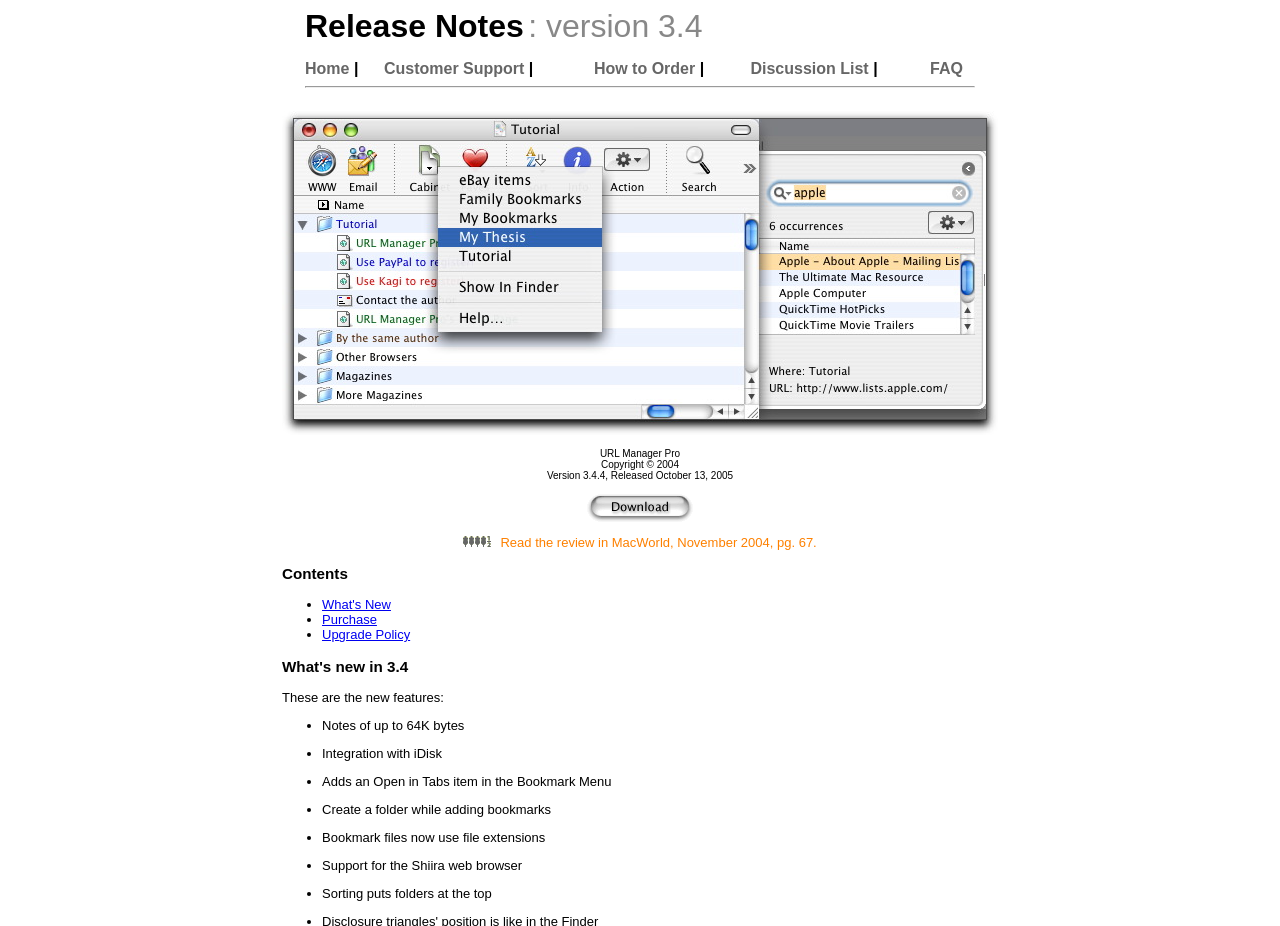Locate the bounding box coordinates of the element I should click to achieve the following instruction: "View FAQ".

[0.727, 0.065, 0.752, 0.083]